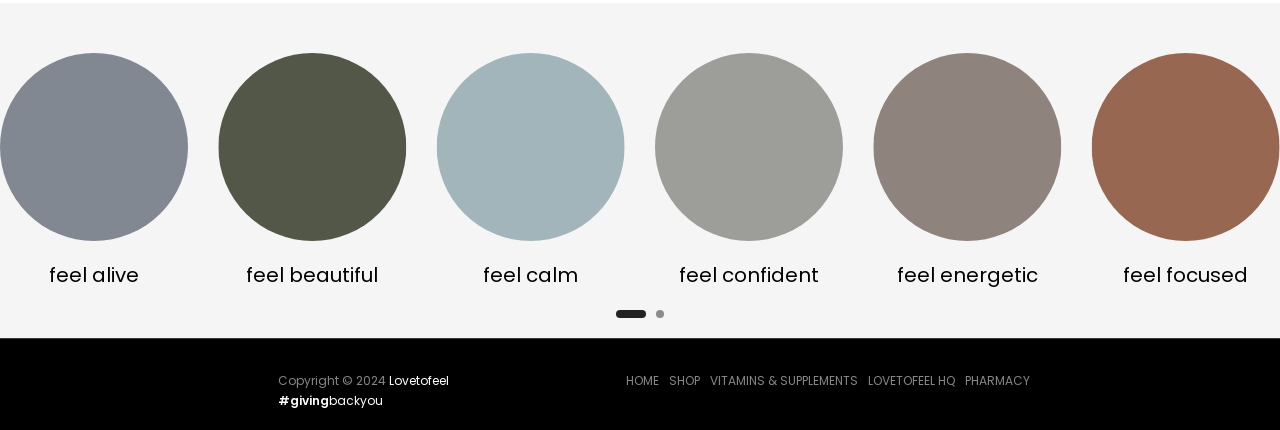Highlight the bounding box coordinates of the element that should be clicked to carry out the following instruction: "visit HOME". The coordinates must be given as four float numbers ranging from 0 to 1, i.e., [left, top, right, bottom].

[0.489, 0.864, 0.515, 0.904]